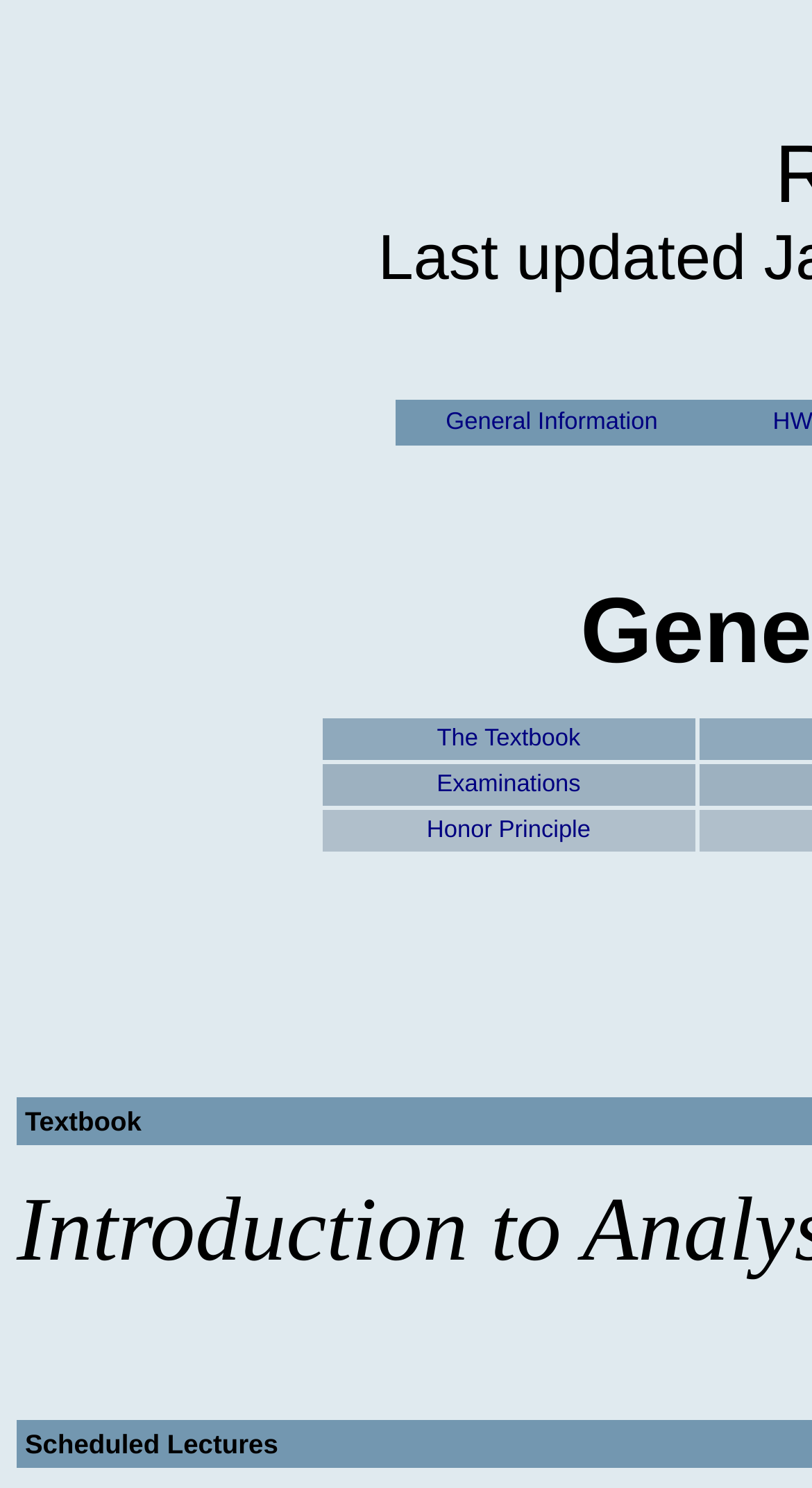Provide the bounding box coordinates of the HTML element this sentence describes: "General Information".

[0.549, 0.276, 0.81, 0.292]